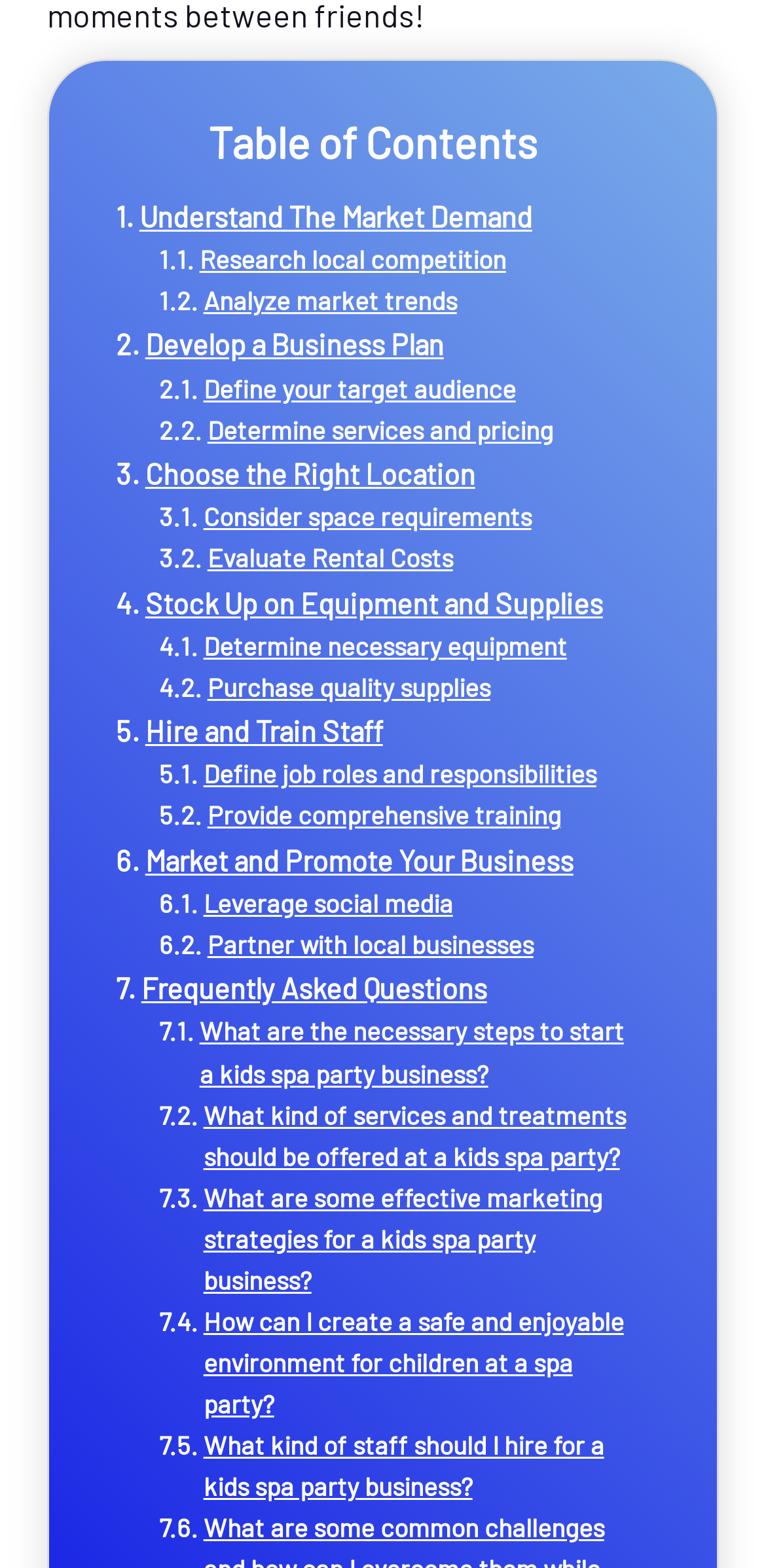Identify the bounding box for the UI element specified in this description: "Define job roles and responsibilities". The coordinates must be four float numbers between 0 and 1, formatted as [left, top, right, bottom].

[0.208, 0.494, 0.778, 0.52]